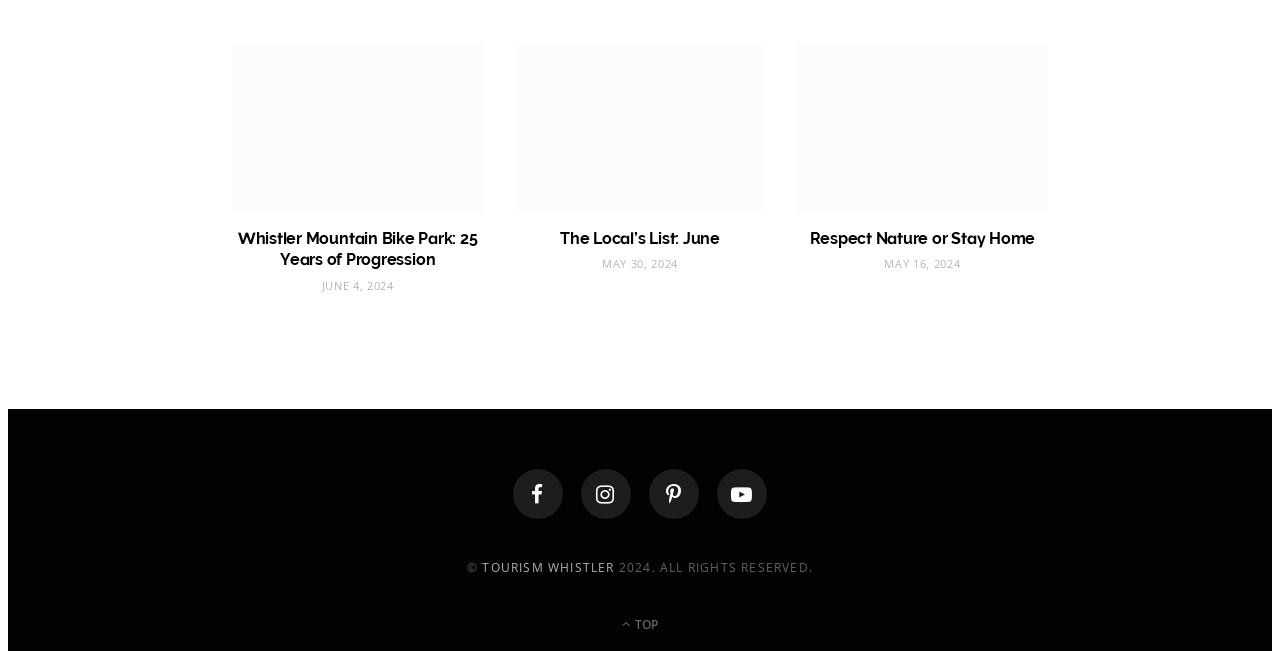What is the topic of the first article?
Please utilize the information in the image to give a detailed response to the question.

The first article has a heading 'Whistler Mountain Bike Park: 25 Years of Progression' and an image of a mountain bike rider, indicating that the topic is about Whistler Mountain Bike Park.